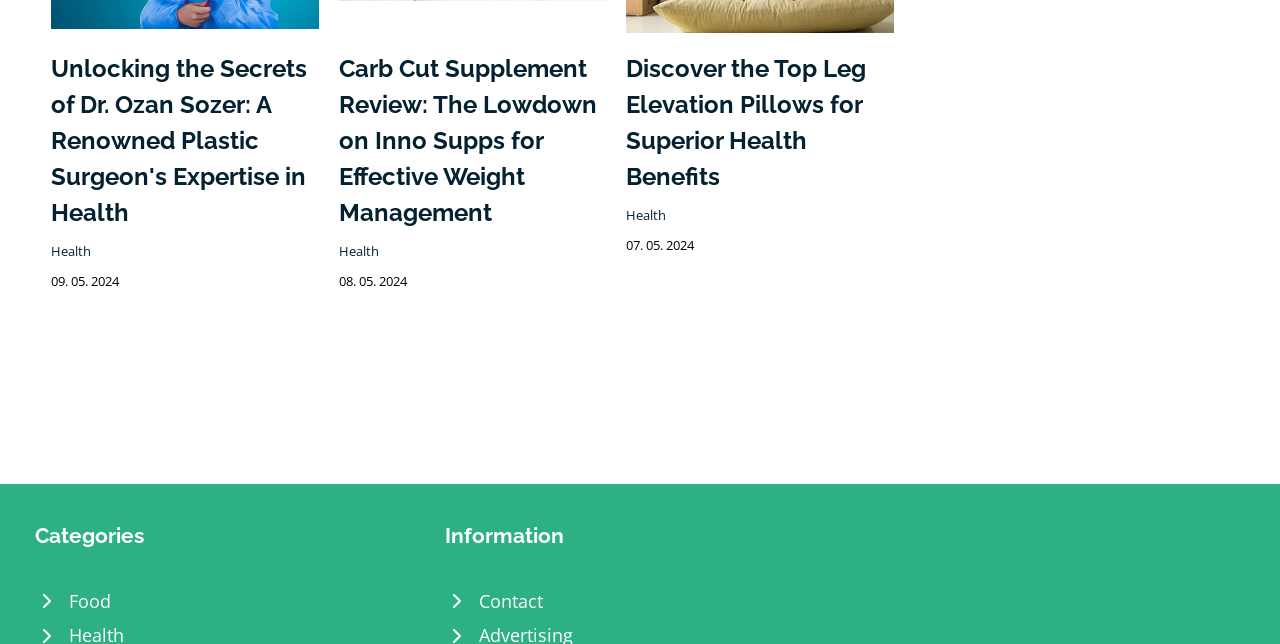Observe the image and answer the following question in detail: How many articles are listed on the webpage?

There are three headings with links and dates below each, indicating that there are three articles listed on the webpage.